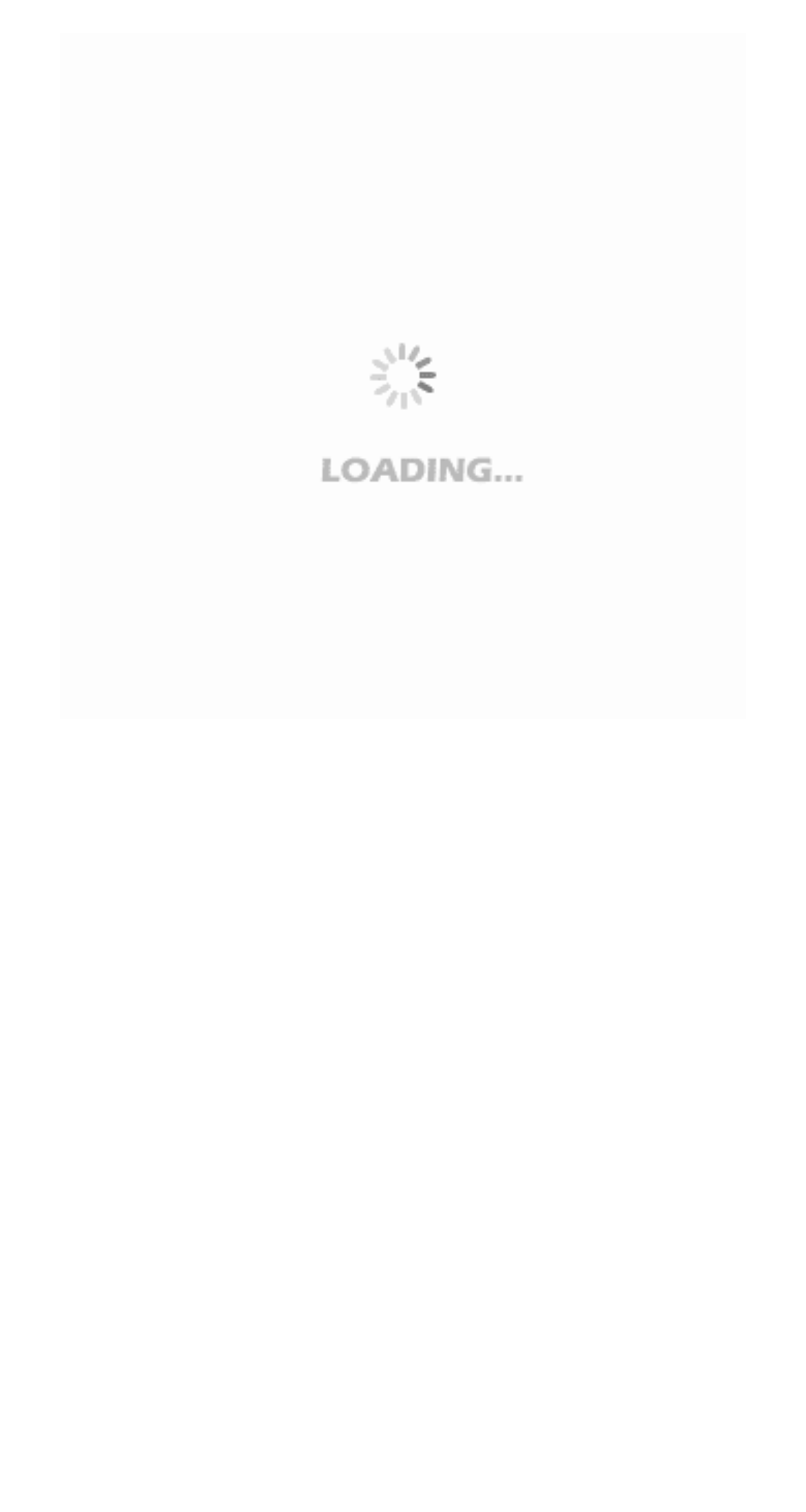Predict the bounding box of the UI element based on this description: "GROWING AND FATTENING".

[0.226, 0.678, 0.777, 0.704]